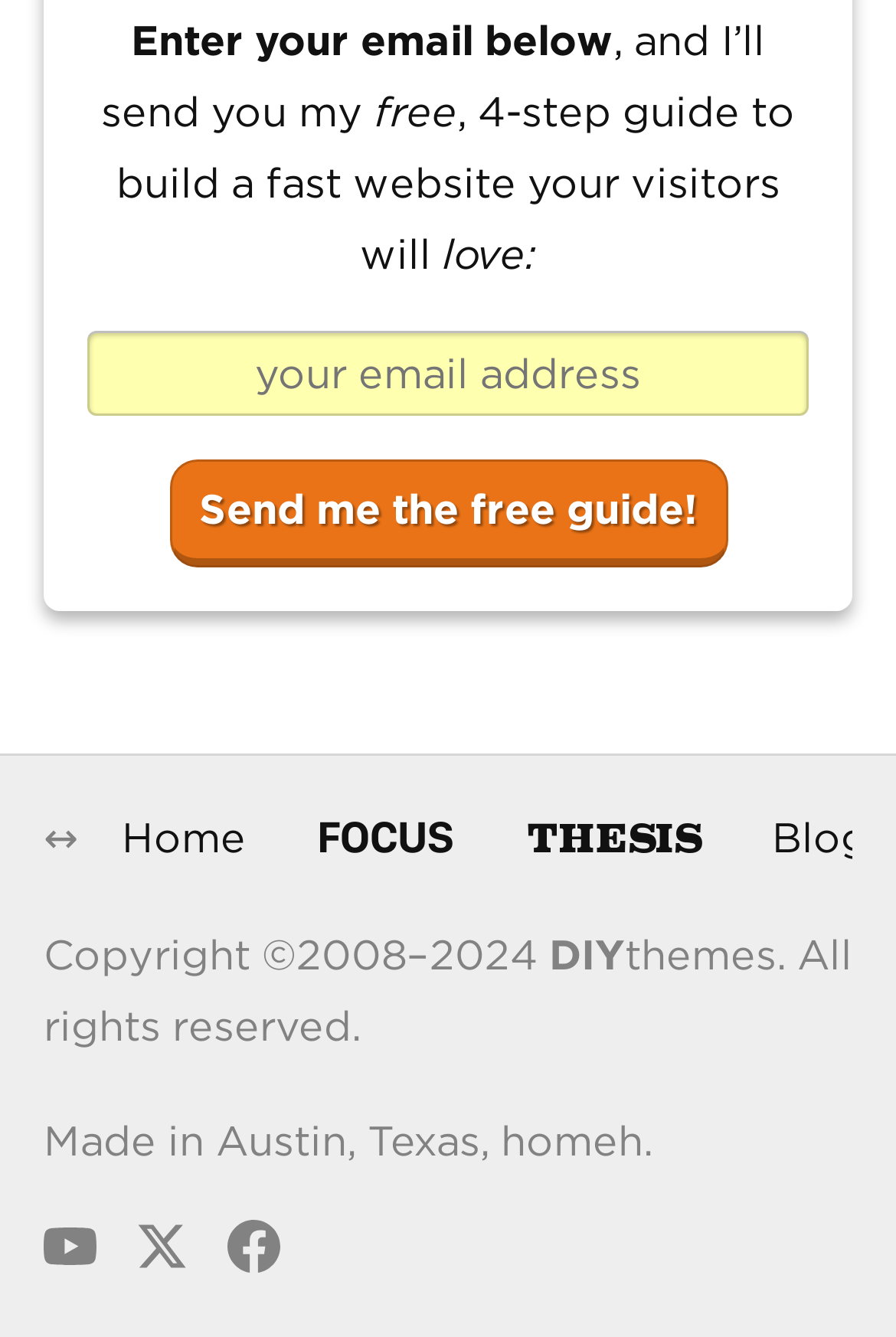What is the author offering for free?
Using the image, elaborate on the answer with as much detail as possible.

The author is offering a 4-step guide to build a fast website that visitors will love, as indicated by the text 'free 4-step guide to build a fast website your visitors will love'.